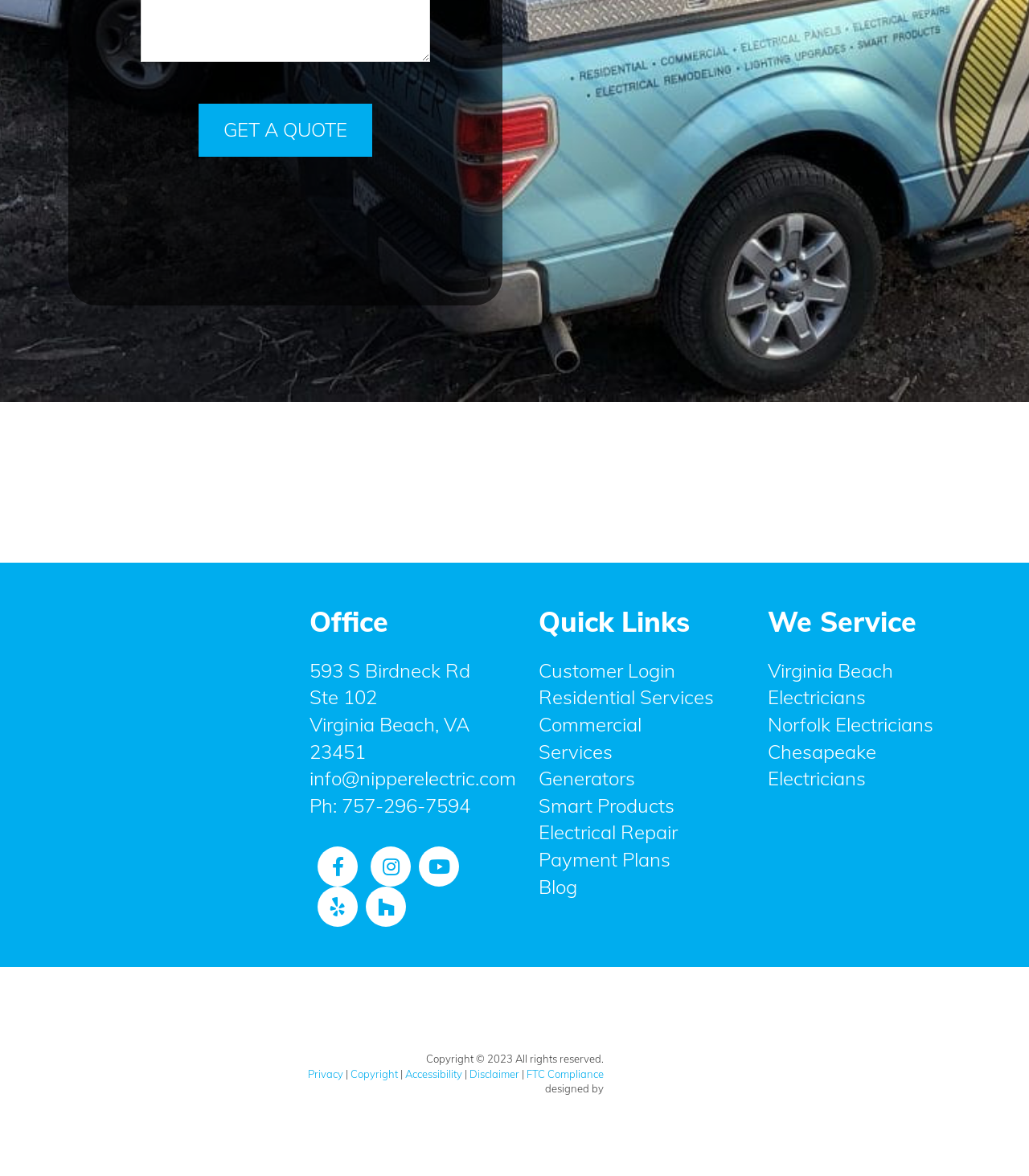Please specify the bounding box coordinates of the clickable region necessary for completing the following instruction: "Learn about residential services". The coordinates must consist of four float numbers between 0 and 1, i.e., [left, top, right, bottom].

[0.523, 0.583, 0.694, 0.603]